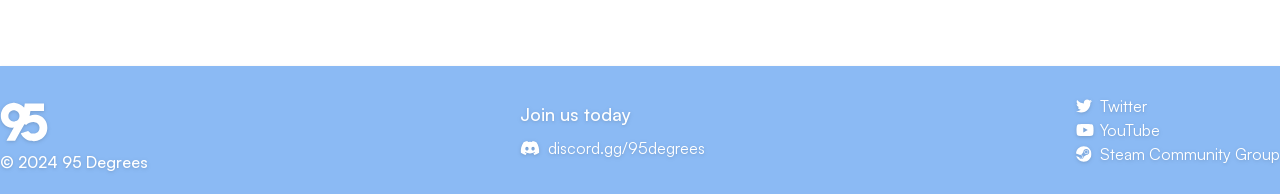What is the call-to-action?
Respond to the question with a single word or phrase according to the image.

Join us today